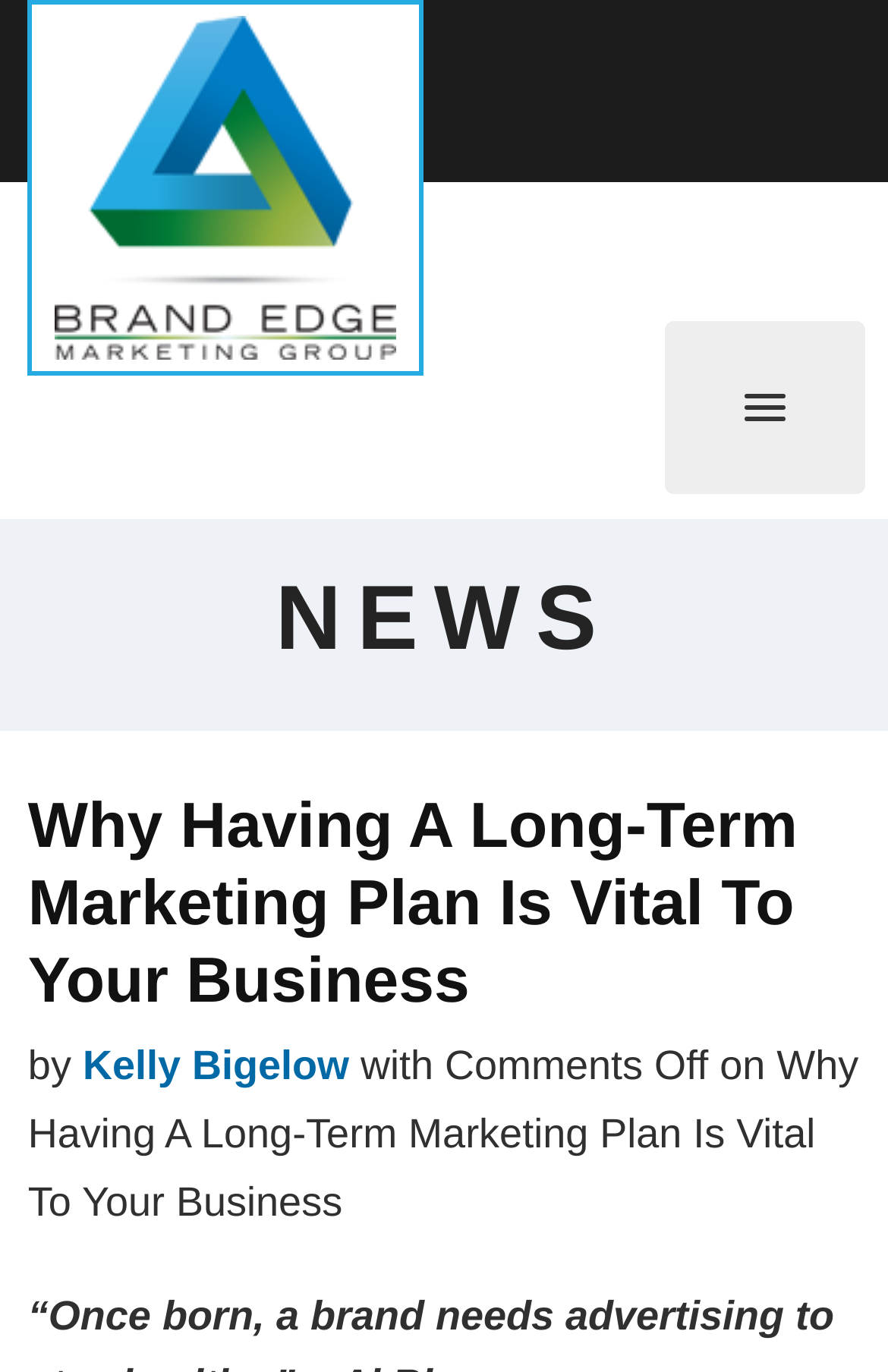Bounding box coordinates are specified in the format (top-left x, top-left y, bottom-right x, bottom-right y). All values are floating point numbers bounded between 0 and 1. Please provide the bounding box coordinate of the region this sentence describes: Kelly Bigelow

[0.093, 0.76, 0.393, 0.793]